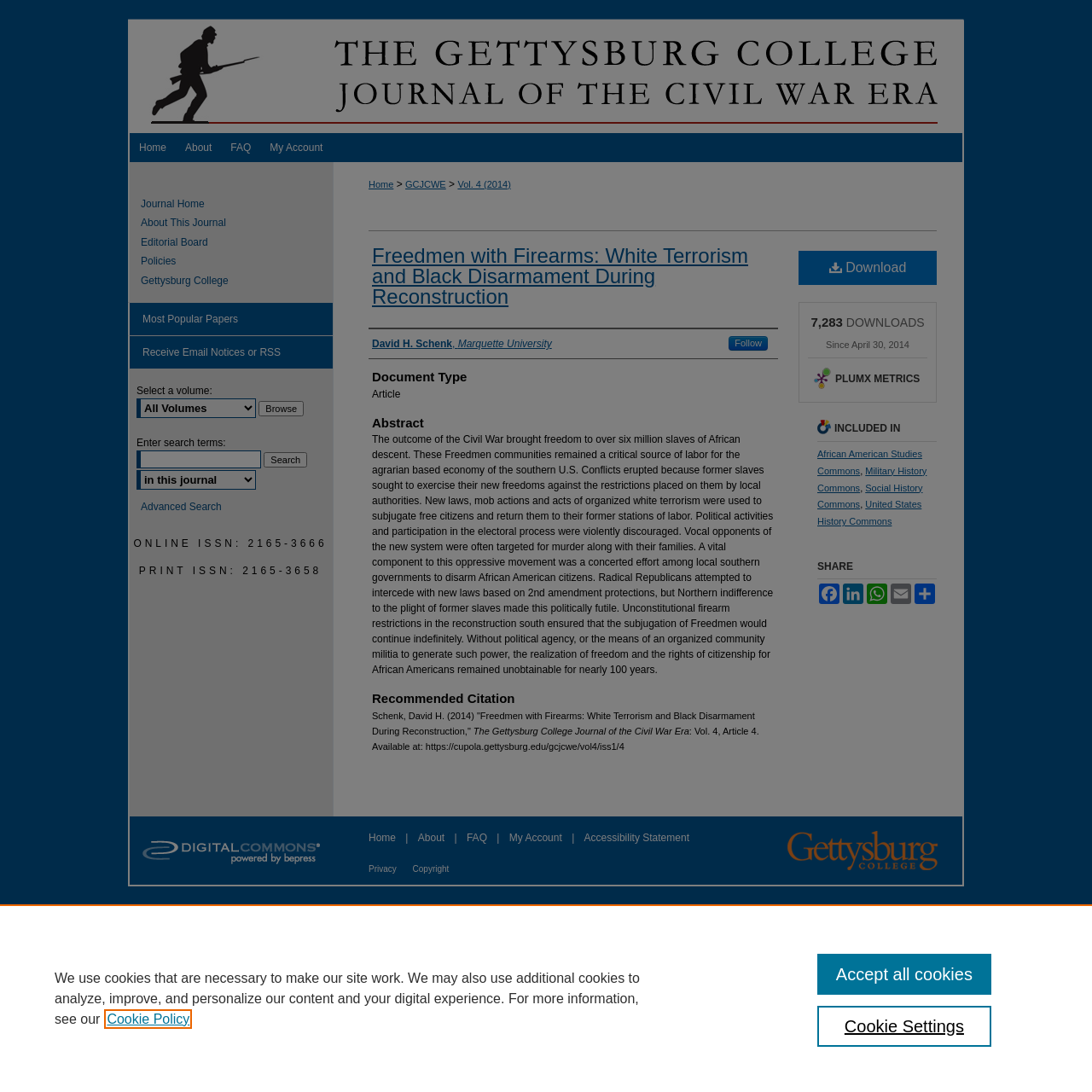Summarize the webpage with intricate details.

This webpage is an academic article titled "Freedmen with Firearms: White Terrorism and Black Disarmament During Reconstruction" by David H. Schenk, published in the Gettysburg College Journal of the Civil War Era, Volume 4, 2014. 

At the top of the page, there is a menu link and a heading that displays the journal's title. Below this, there is a navigation menu with links to the home page, about, FAQ, and my account. 

The article's title is followed by the author's name, David H. Schenk, and a link to follow him. The document type is specified as an article, and an abstract is provided, which discusses the outcome of the Civil War and the struggles of Freedmen communities. 

There are several sections below the abstract, including recommended citation, download options, and metrics such as the number of downloads. The article is also categorized under several disciplines, including African American Studies, Military History, Social History, and United States History. 

On the right side of the page, there are links to share the article on various social media platforms, as well as an option to email it. 

At the bottom of the page, there are links to the journal's home page, about the journal, editorial board, policies, and Gettysburg College. There is also a search bar and options to browse or search for articles.